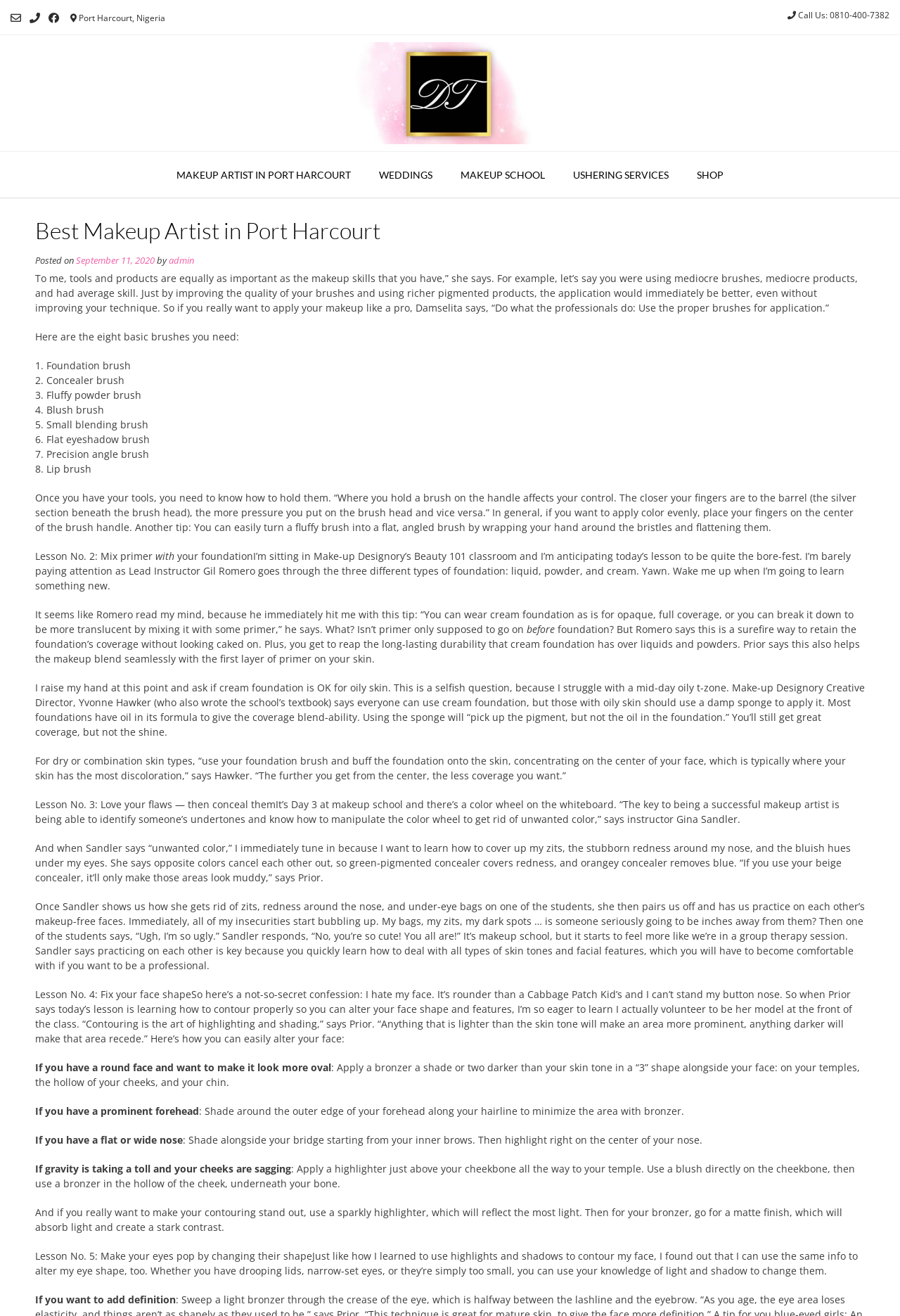Can you give a detailed response to the following question using the information from the image? How many basic brushes are needed for makeup?

I found the number of basic brushes needed for makeup by reading the static text element that says 'Here are the eight basic brushes you need:' and then counting the list of brushes that follows.